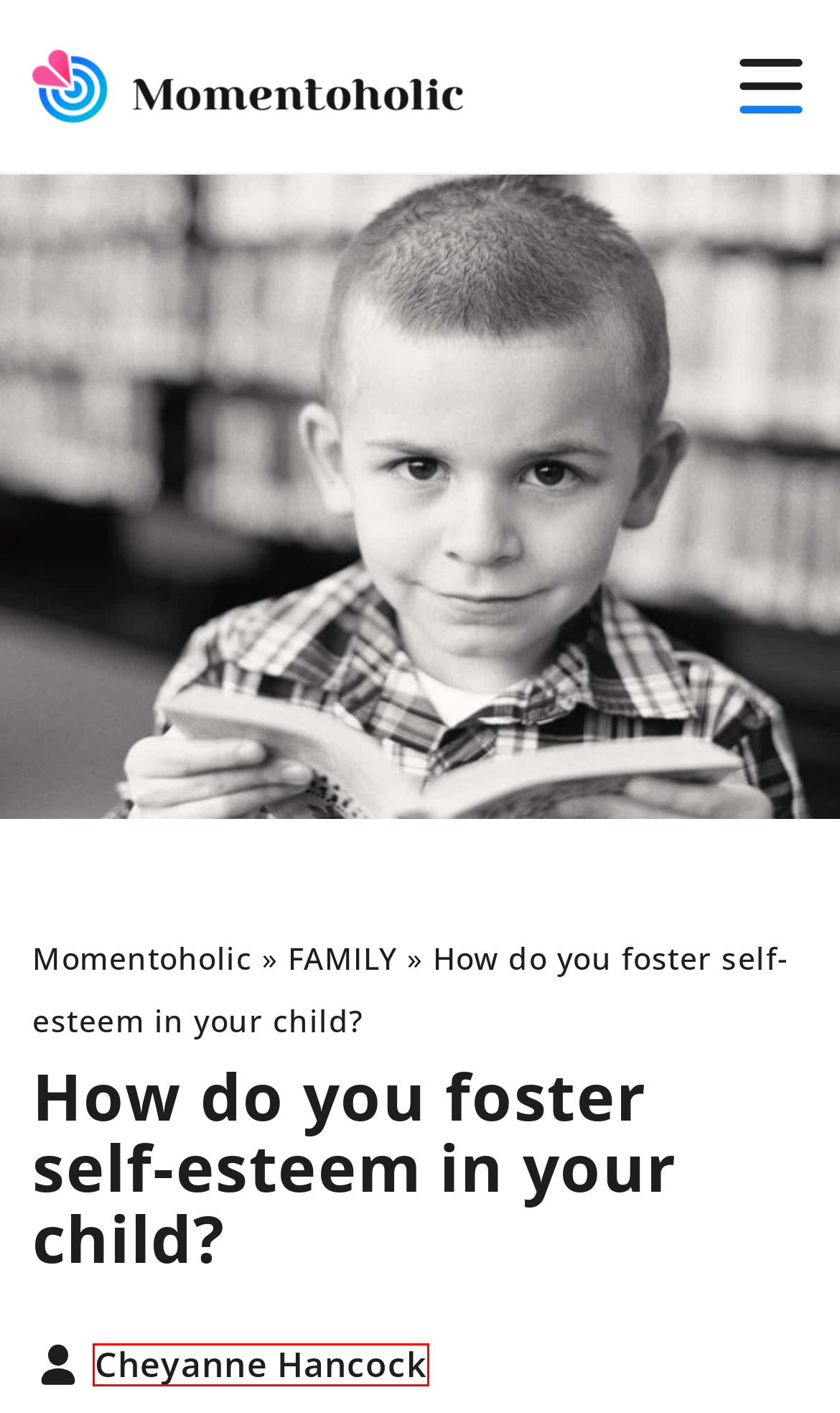Review the screenshot of a webpage that includes a red bounding box. Choose the most suitable webpage description that matches the new webpage after clicking the element within the red bounding box. Here are the candidates:
A. Exploring the breadth of services offered by general practice attorneys - Momentoholic
B. Blue Whale Press
C. How to practice sensory sensitivity with your child? - Momentoholic
D. Cheyanne Hancock, Author at Momentoholic
E. WOMEN WITH PASSION Archives - Momentoholic
F. FASHION AND BEAUTY Archives - Momentoholic
G. Causes of excessive hair loss - Momentoholic
H. upbringing Archives - Momentoholic

D